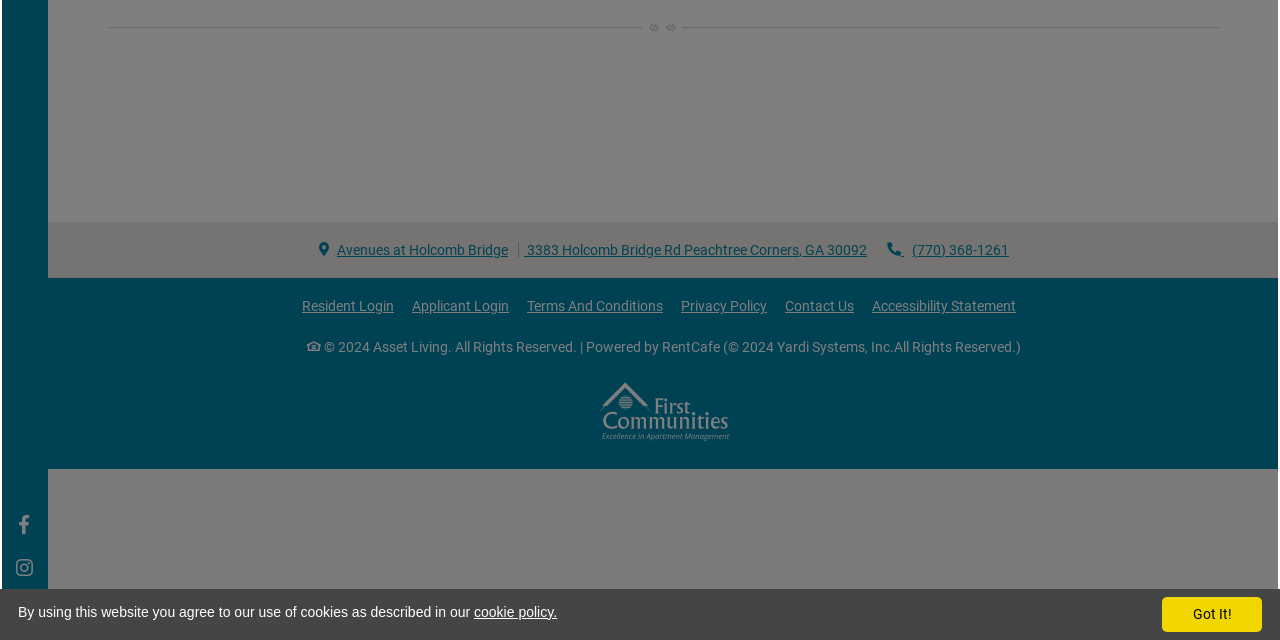Using the webpage screenshot and the element description aria-label="instagram, opens in new tab", determine the bounding box coordinates. Specify the coordinates in the format (top-left x, top-left y, bottom-right x, bottom-right y) with values ranging from 0 to 1.

[0.003, 0.858, 0.034, 0.92]